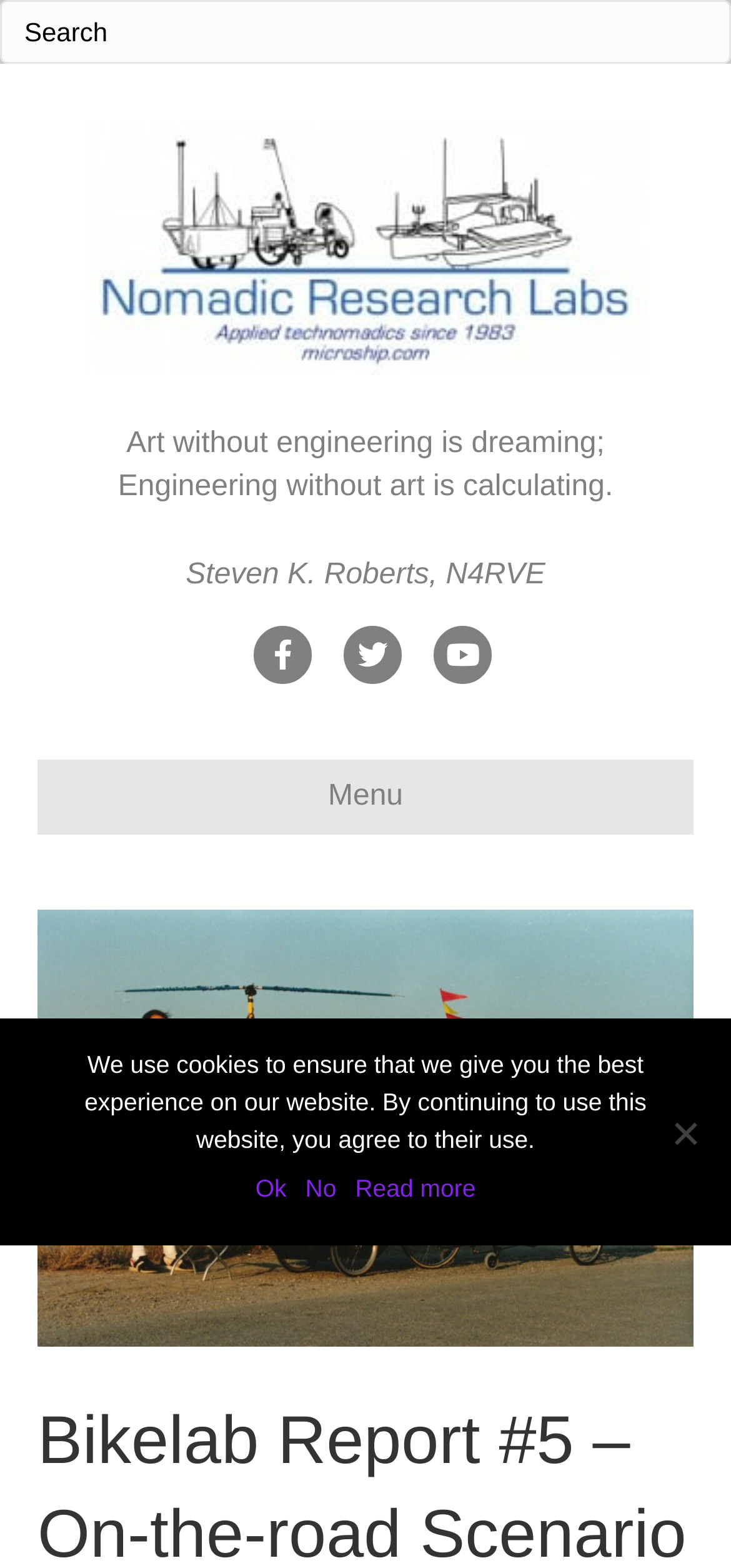Give a short answer to this question using one word or a phrase:
What social media platforms are linked on the webpage?

Facebook, Twitter, Youtube